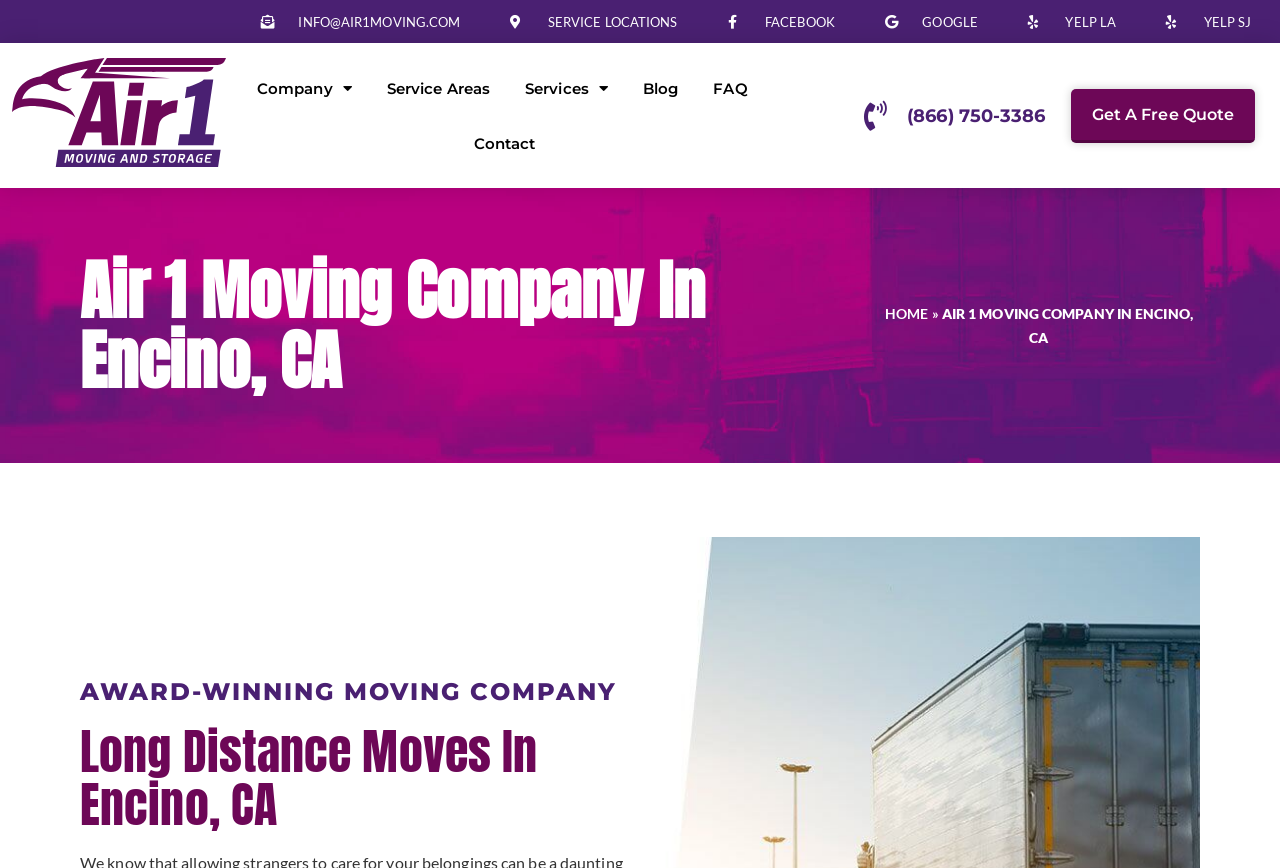Locate the bounding box of the UI element with the following description: "Blog".

[0.491, 0.07, 0.542, 0.133]